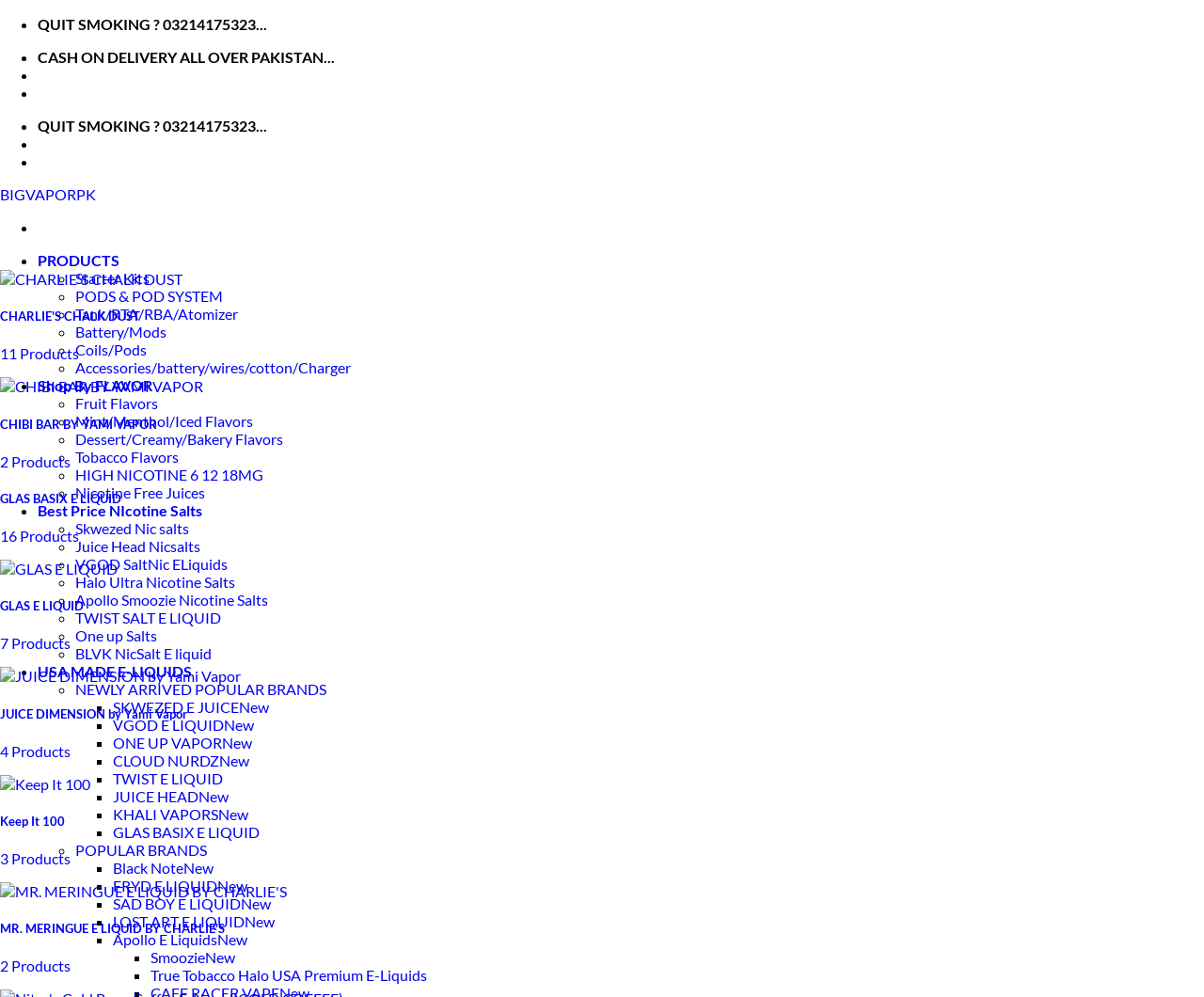What is the main category of products on this website?
From the screenshot, supply a one-word or short-phrase answer.

E-liquids